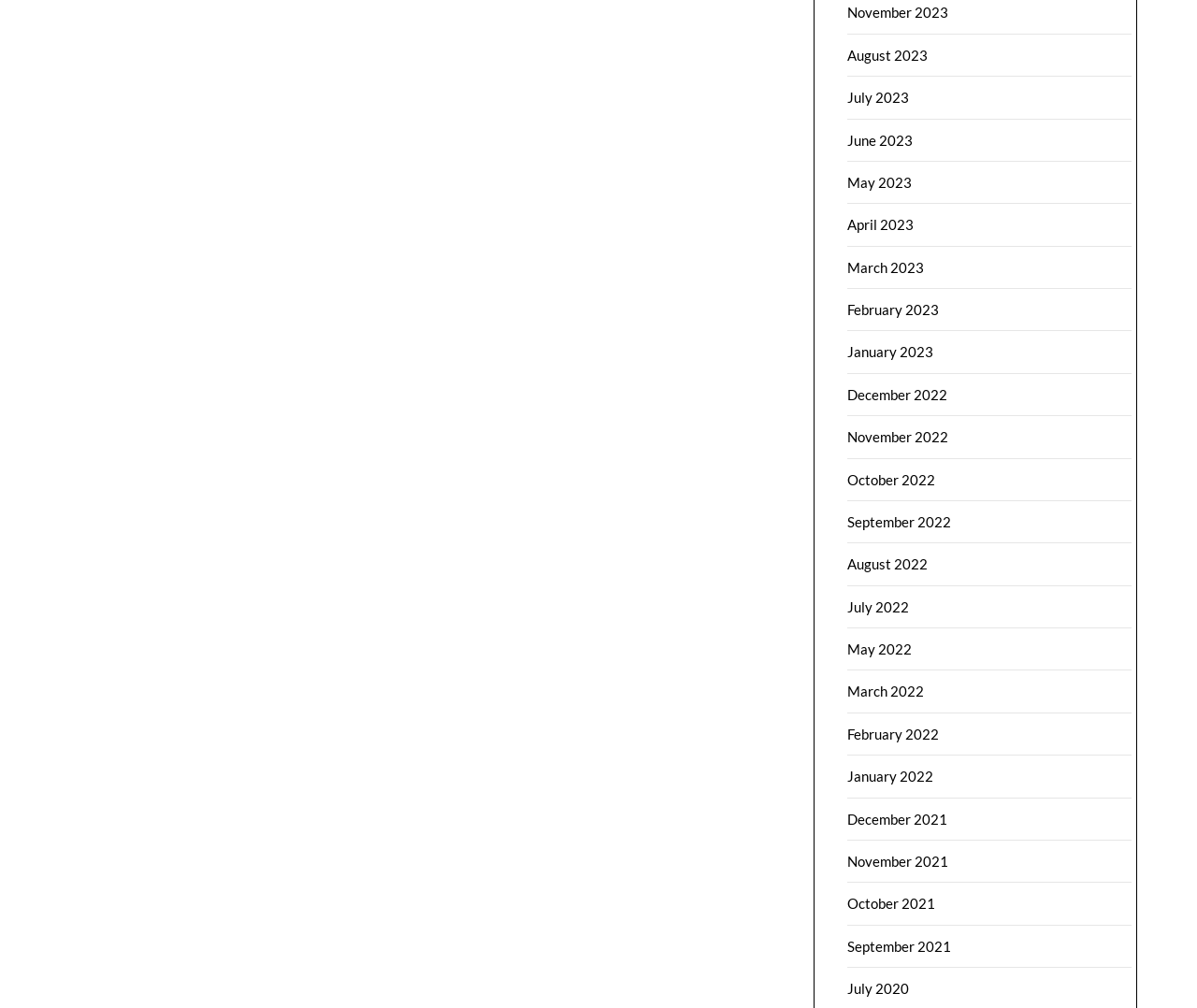Are there any months missing in 2022?
Can you provide an in-depth and detailed response to the question?

I examined the list of links and found that all 12 months of 2022 are listed, from January to December, with no gaps or missing months.